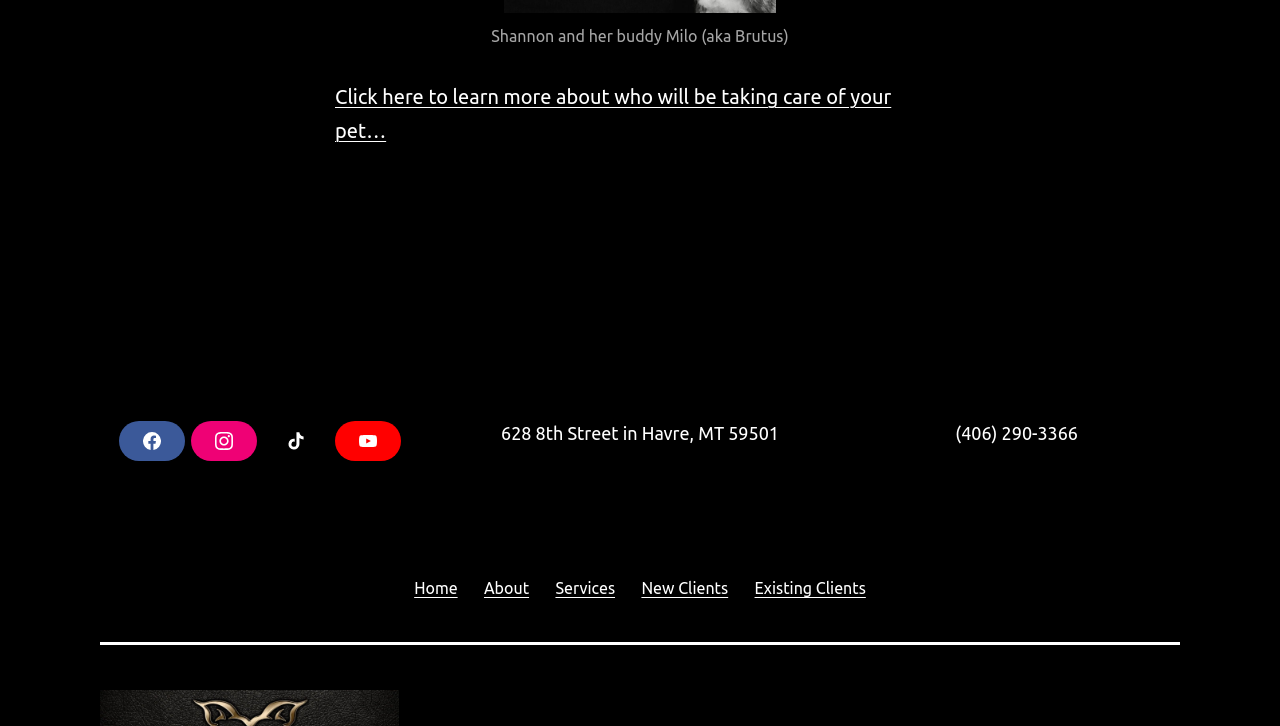Please identify the bounding box coordinates of the element's region that needs to be clicked to fulfill the following instruction: "Go to Home page". The bounding box coordinates should consist of four float numbers between 0 and 1, i.e., [left, top, right, bottom].

[0.313, 0.775, 0.368, 0.845]